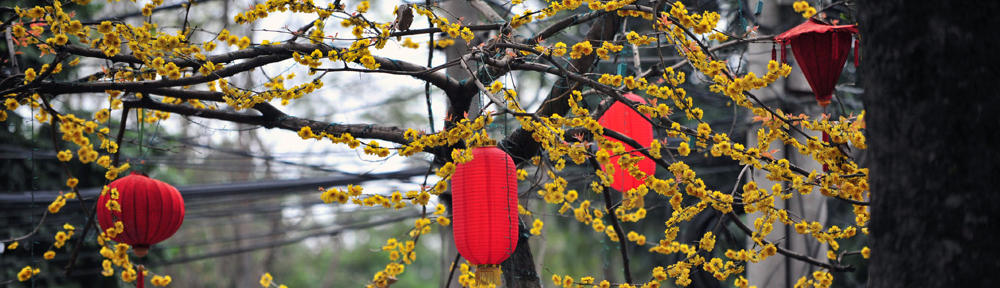What do the red lanterns symbolize?
Provide a concise answer using a single word or phrase based on the image.

Good fortune and celebration